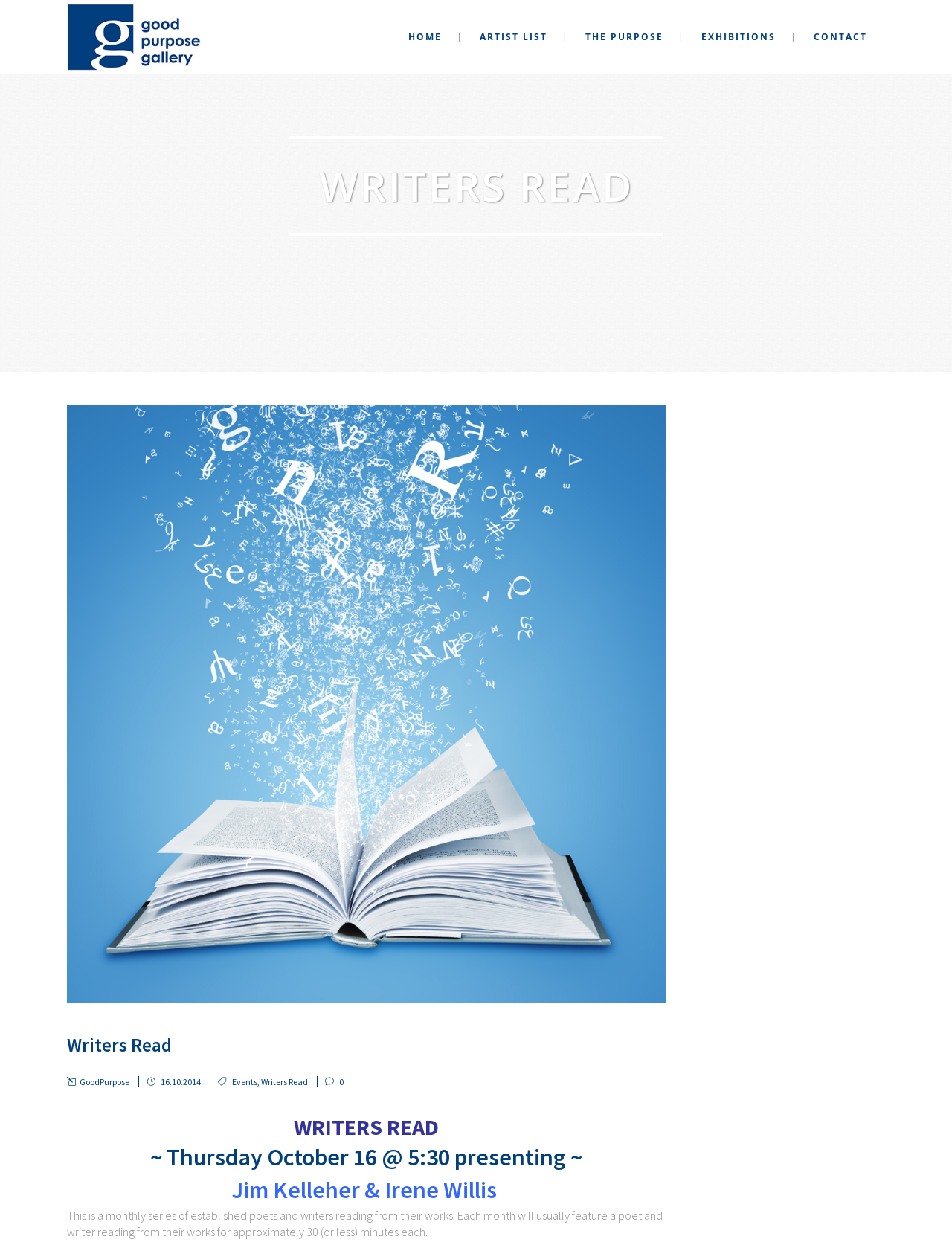What is the link above the 'HOME' link?
Please provide a single word or phrase based on the screenshot.

ARTIST LIST